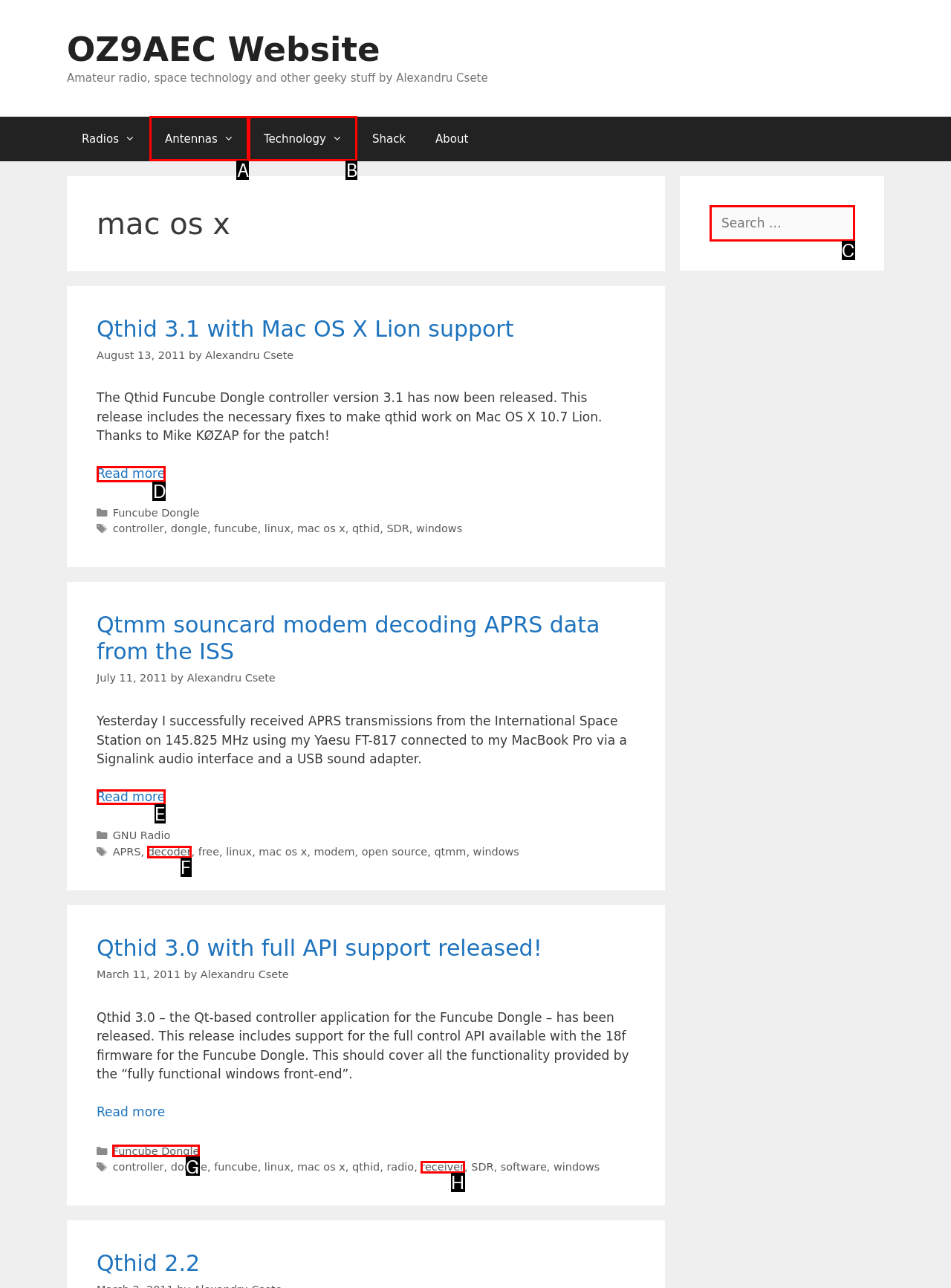Identify the letter of the UI element you should interact with to perform the task: Read more about 'Qthid 3.1 with Mac OS X Lion support'
Reply with the appropriate letter of the option.

D